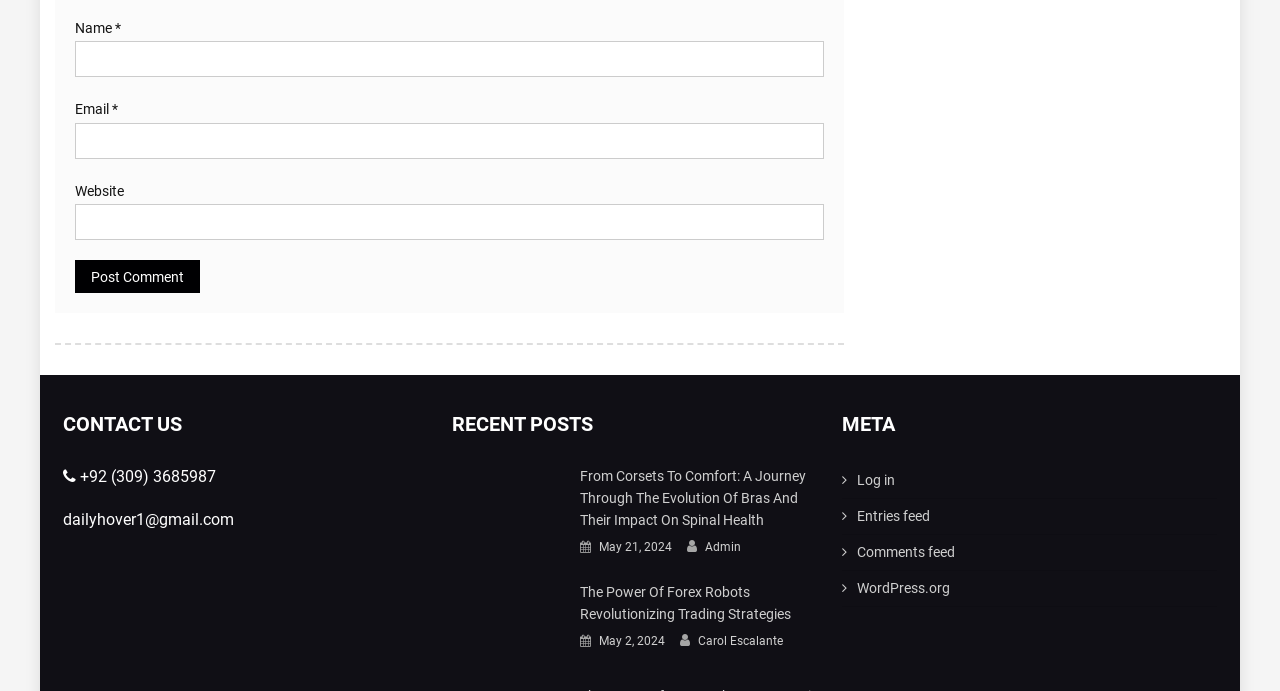What is the purpose of the form at the top?
Examine the image and provide an in-depth answer to the question.

The form at the top of the webpage contains fields for 'Name', 'Email', and 'Website', and a 'Post Comment' button, indicating that its purpose is to allow users to post a comment.